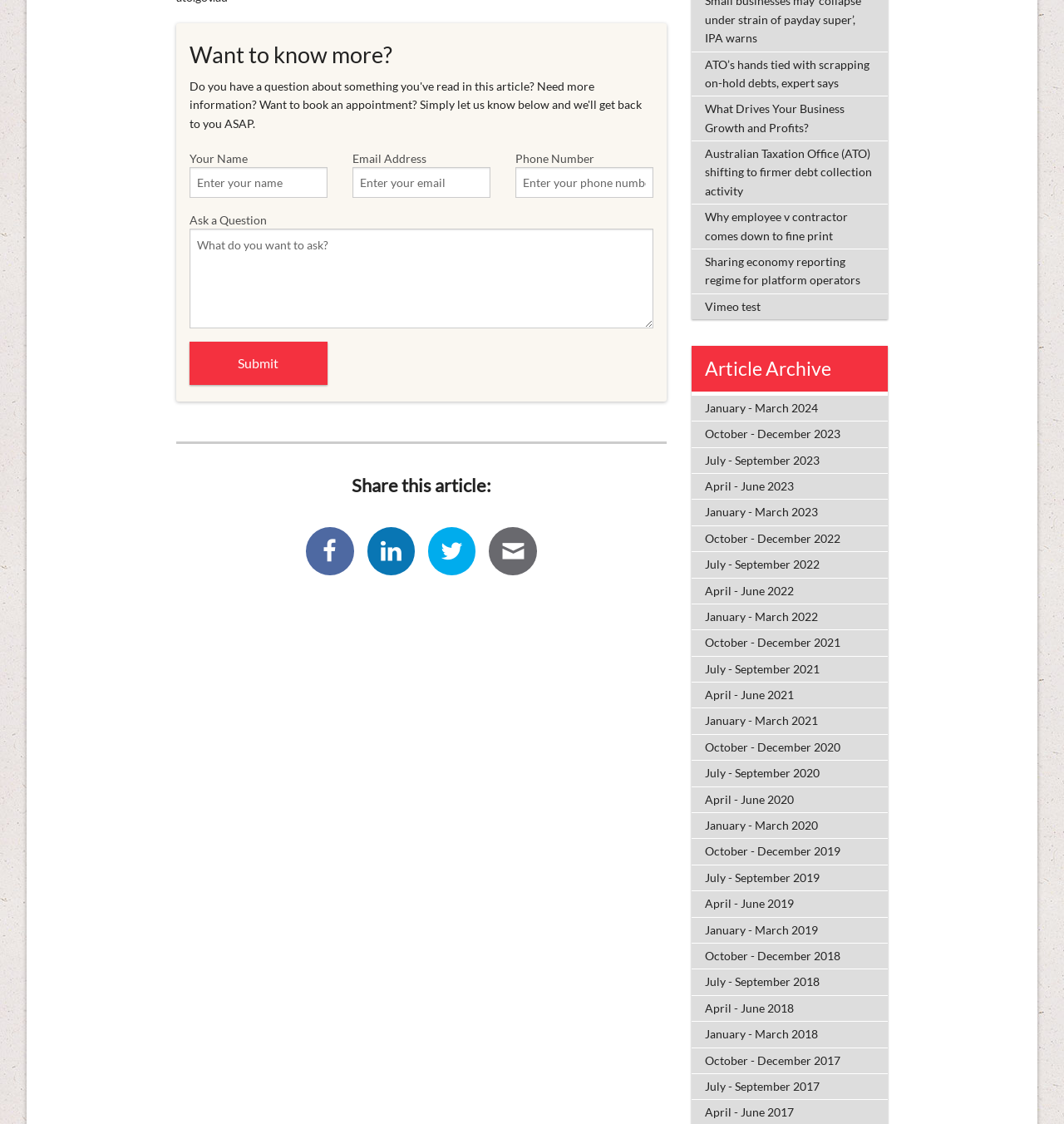Indicate the bounding box coordinates of the element that needs to be clicked to satisfy the following instruction: "Click the Submit button". The coordinates should be four float numbers between 0 and 1, i.e., [left, top, right, bottom].

[0.178, 0.304, 0.308, 0.343]